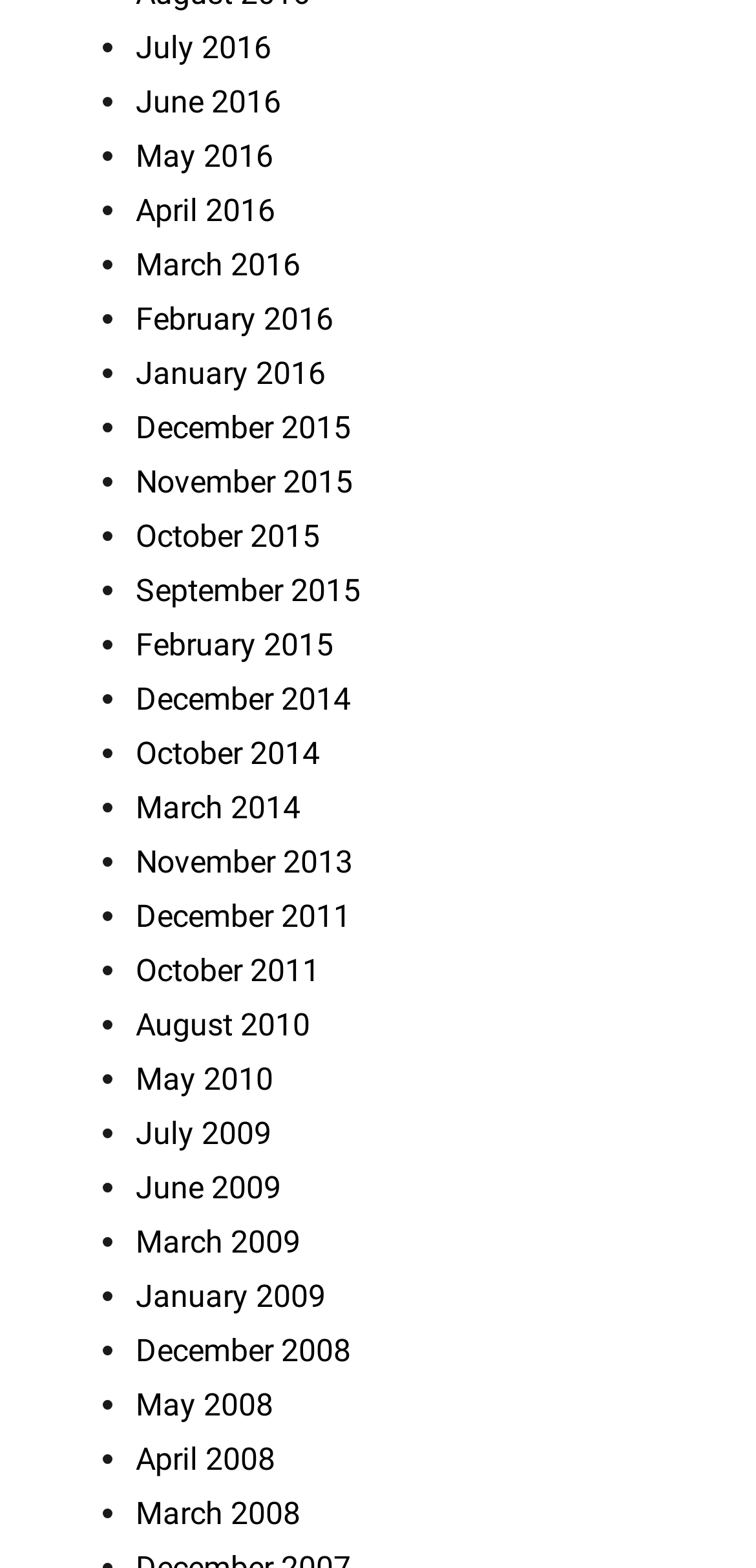Please answer the following question using a single word or phrase: 
How many links are there on the webpage?

66